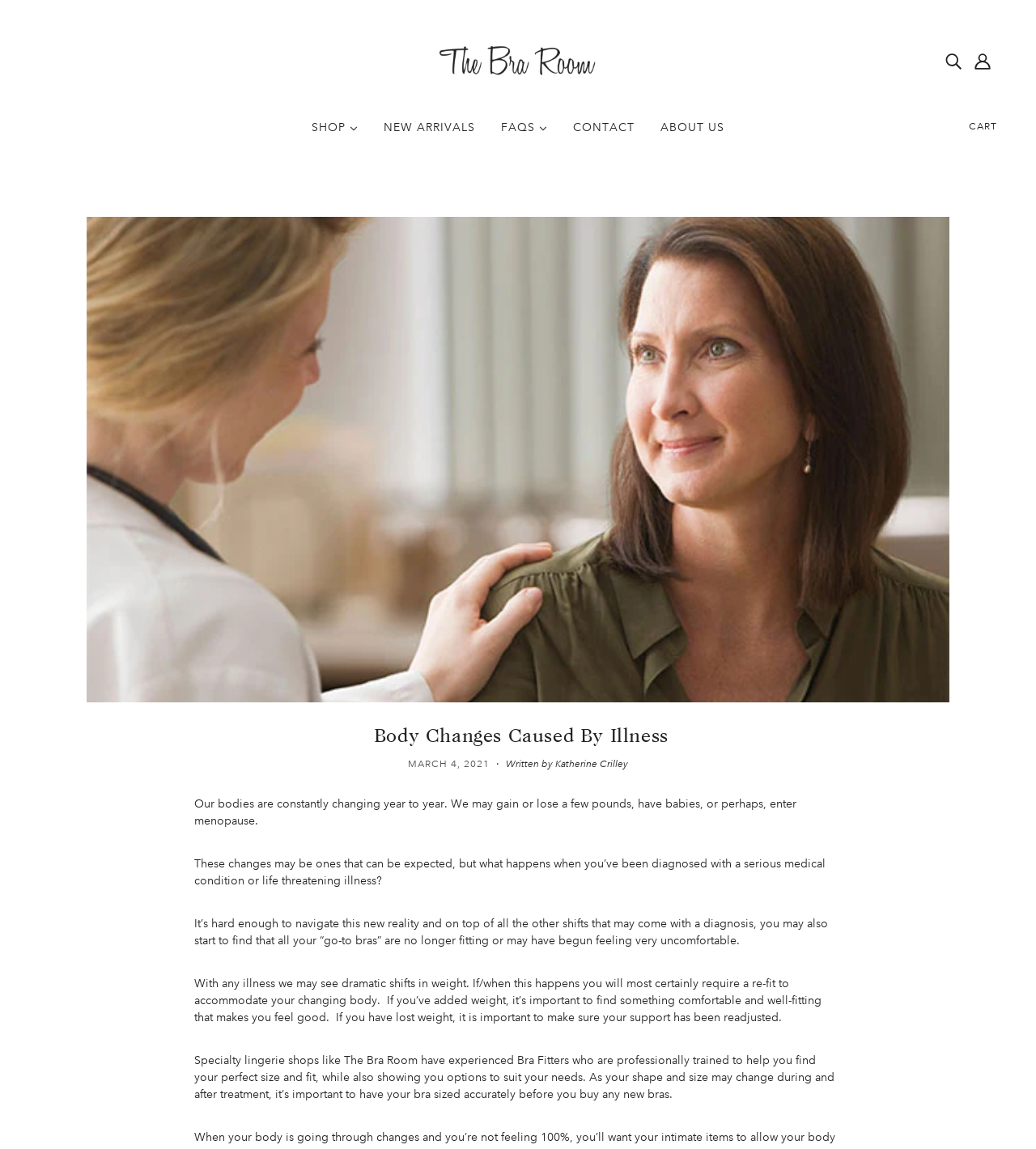Look at the image and write a detailed answer to the question: 
How many main categories are there in the shop menu?

I counted the number of main categories in the shop menu by looking at the links under the 'Main menu' dropdown, which are 'SHOP', 'PANTIES', 'SWIMWEAR', 'SHAPEWEAR', 'LOUNGEWEAR', 'ACCESSORIES', 'BRIDAL', 'MASTECTOMY PRODUCTS', and 'MEN'S'.